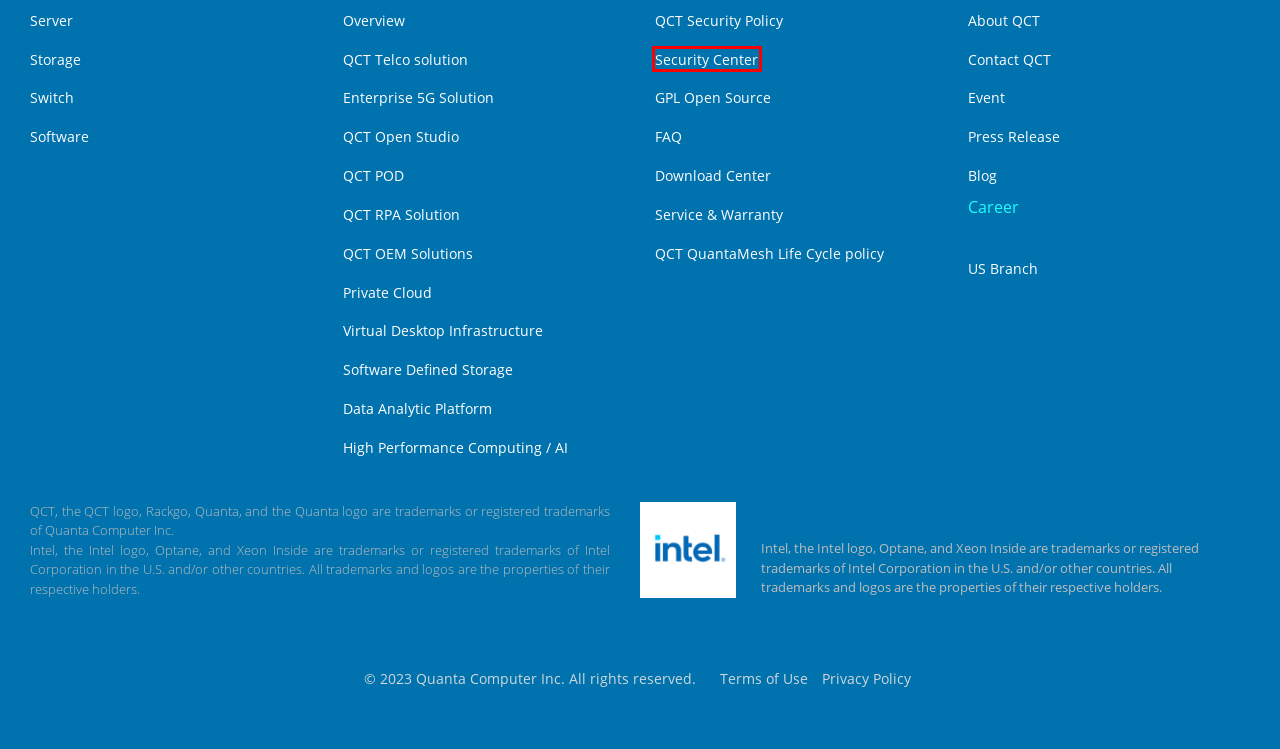You are given a screenshot of a webpage with a red rectangle bounding box around a UI element. Select the webpage description that best matches the new webpage after clicking the element in the bounding box. Here are the candidates:
A. QCT Telco Solution | QCT
B. Solutions | QCT
C. OmniPOD Enterprise 5G Solution | QCT
D. We are hiring! | US Office | QCT
E. Newsroom | QCT- Quanta Cloud Technology
F. QCT Networking GPL Support | QCT
G. Site Maintenance
H. QCT Open Studio

E